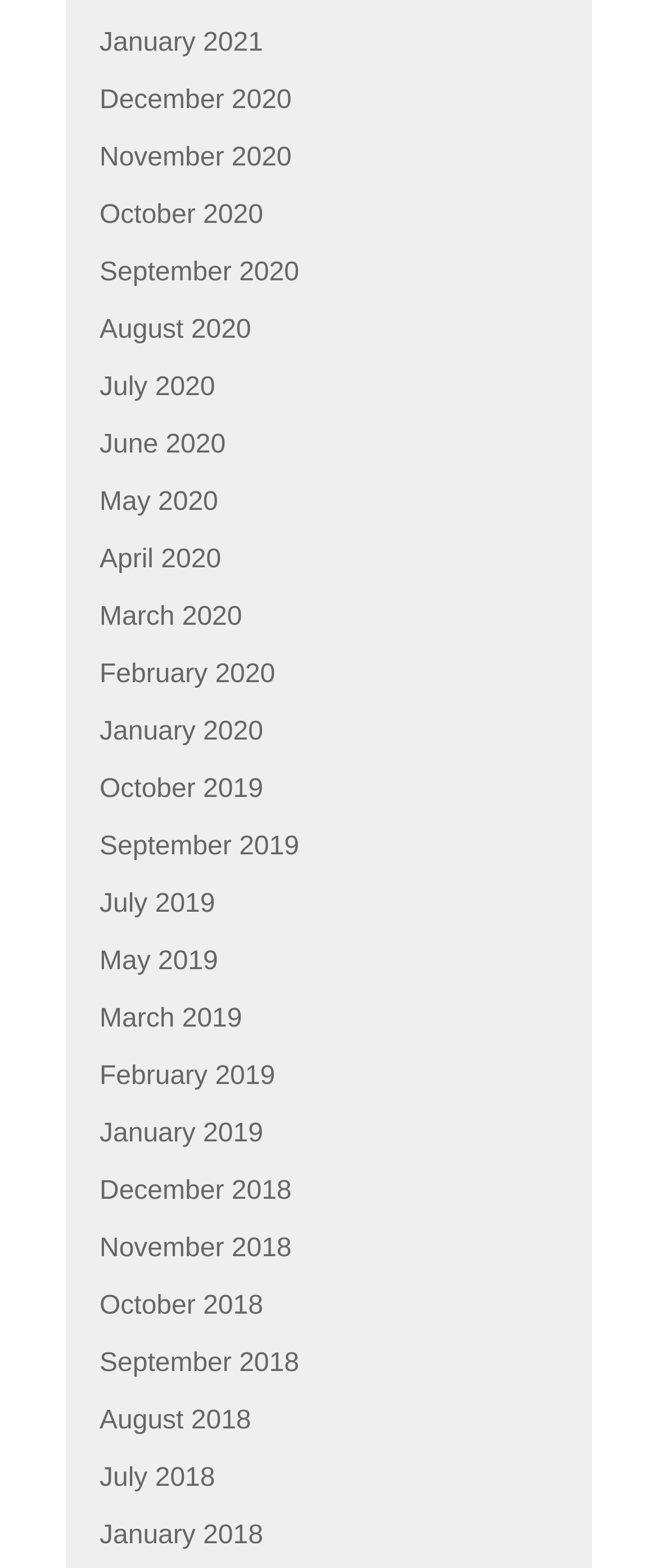Specify the bounding box coordinates for the region that must be clicked to perform the given instruction: "go to December 2020".

[0.151, 0.054, 0.443, 0.073]